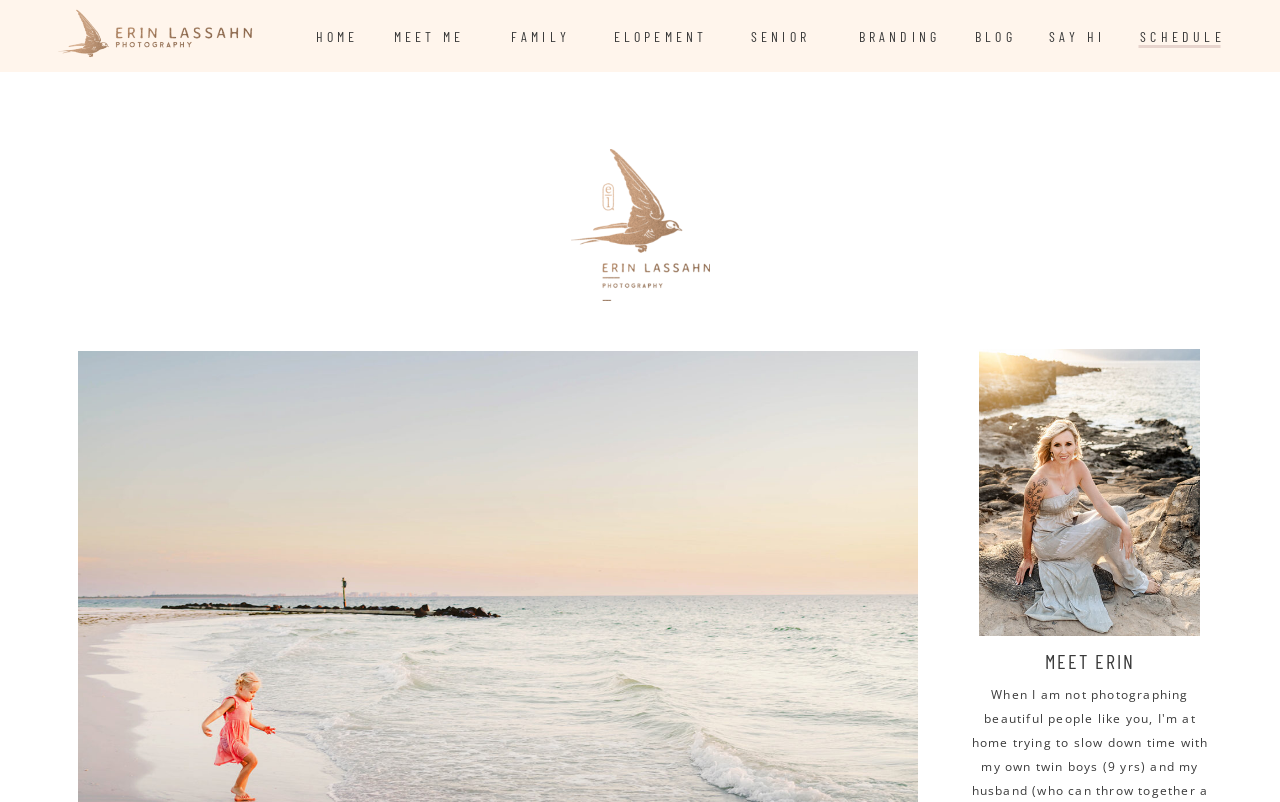Identify the bounding box coordinates of the clickable region necessary to fulfill the following instruction: "View BLOG". The bounding box coordinates should be four float numbers between 0 and 1, i.e., [left, top, right, bottom].

[0.762, 0.035, 0.794, 0.056]